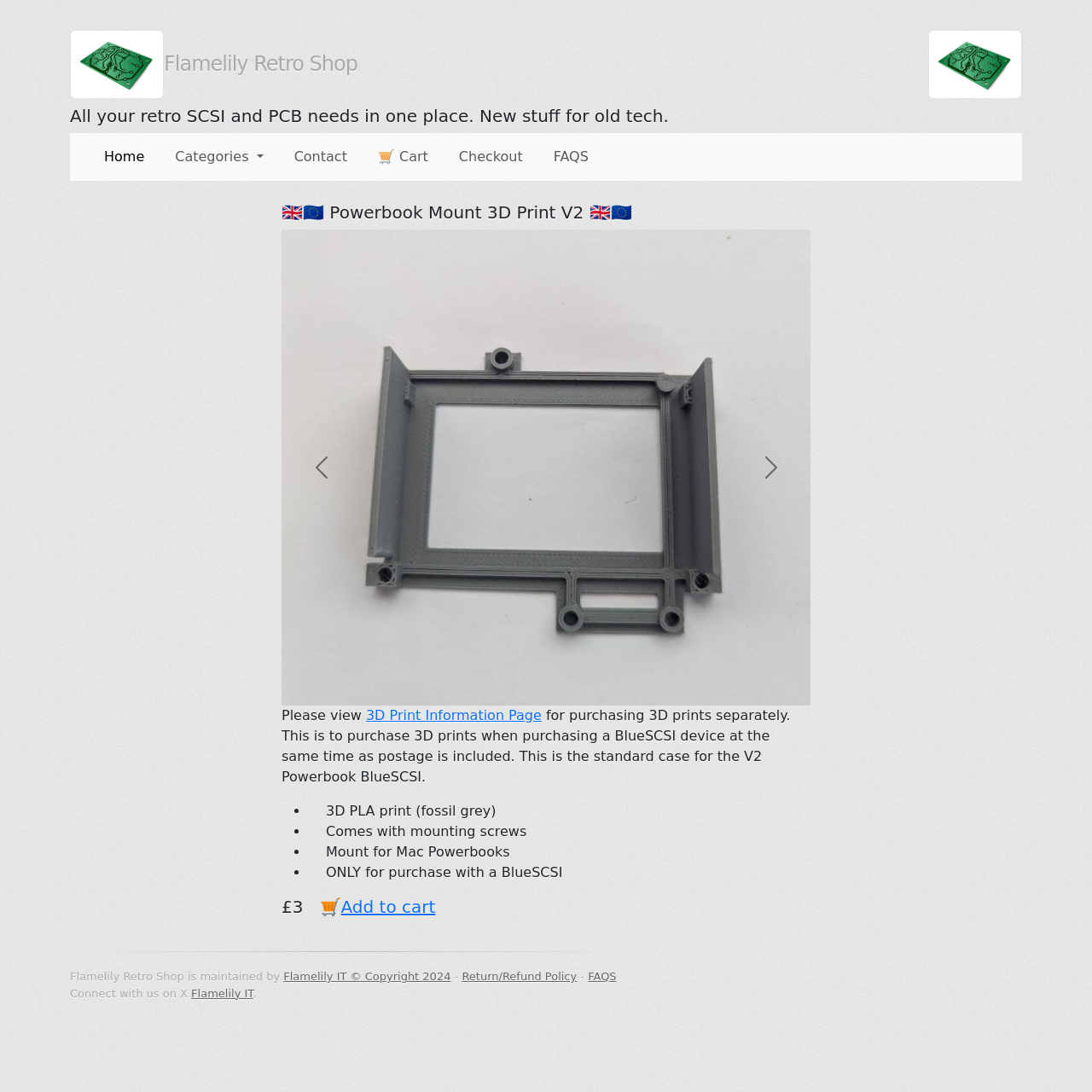Given the element description: "Next", predict the bounding box coordinates of the UI element it refers to, using four float numbers between 0 and 1, i.e., [left, top, right, bottom].

[0.67, 0.21, 0.742, 0.646]